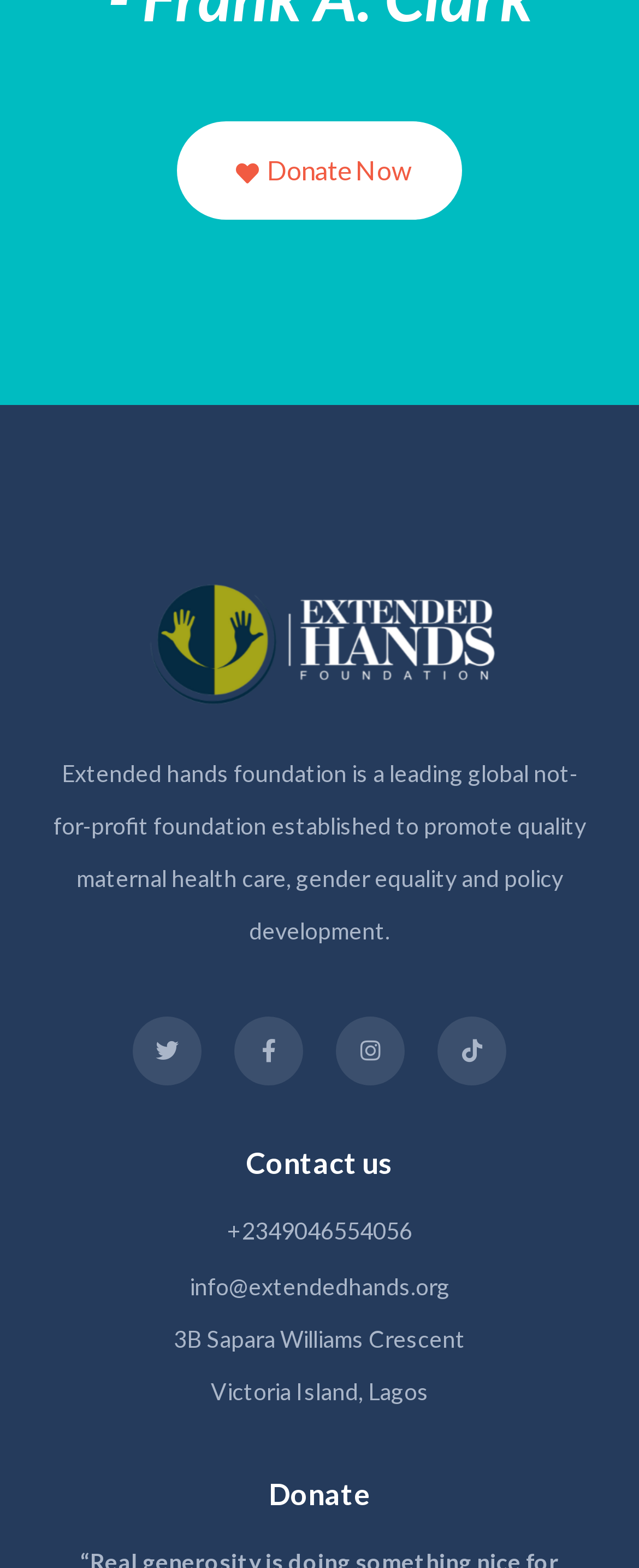Using the information from the screenshot, answer the following question thoroughly:
What is the contact phone number?

The contact phone number can be found in the link description '+2349046554056' which is located at the bottom of the webpage.